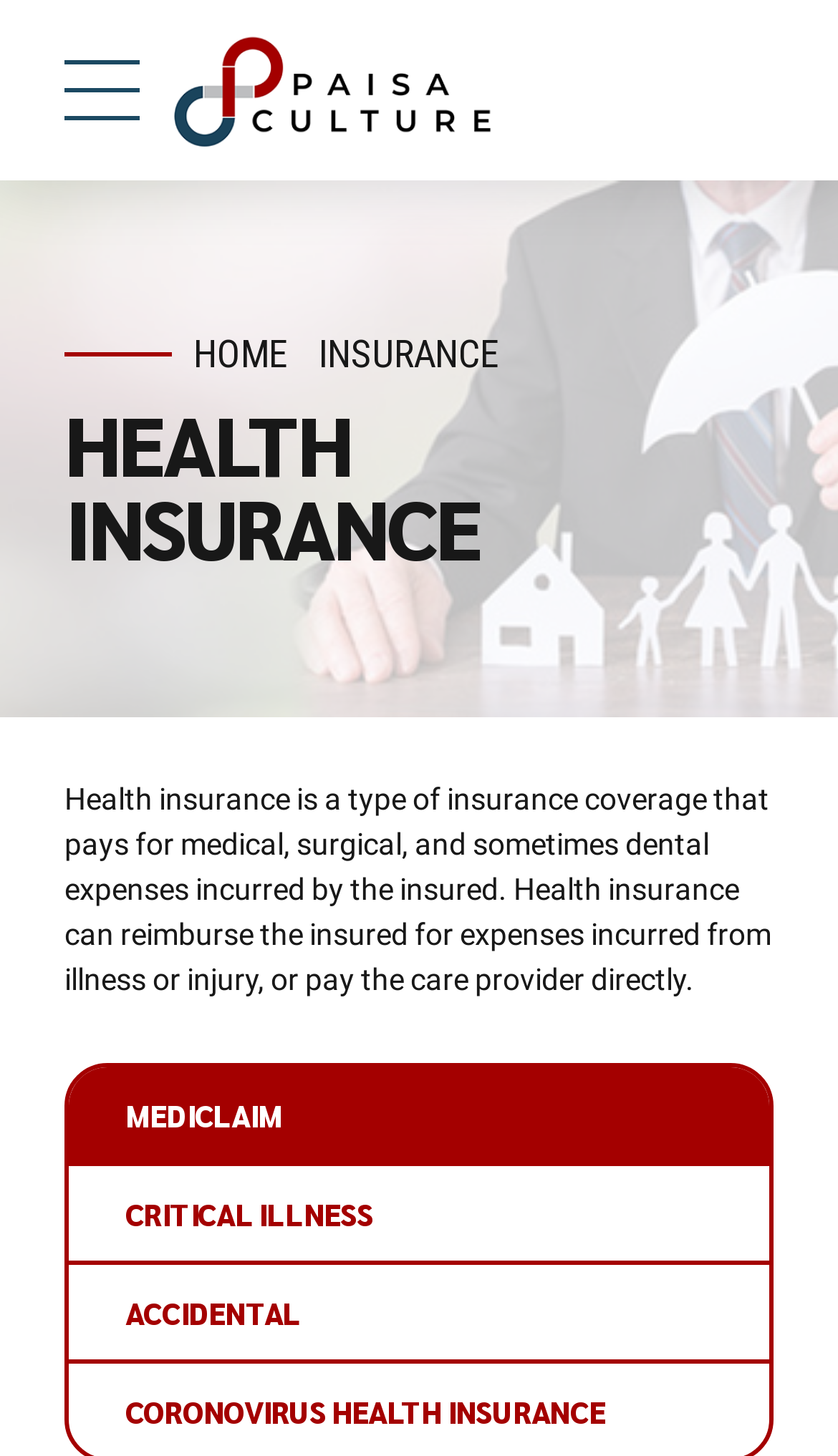Calculate the bounding box coordinates for the UI element based on the following description: "INSURANCE". Ensure the coordinates are four float numbers between 0 and 1, i.e., [left, top, right, bottom].

[0.38, 0.227, 0.596, 0.26]